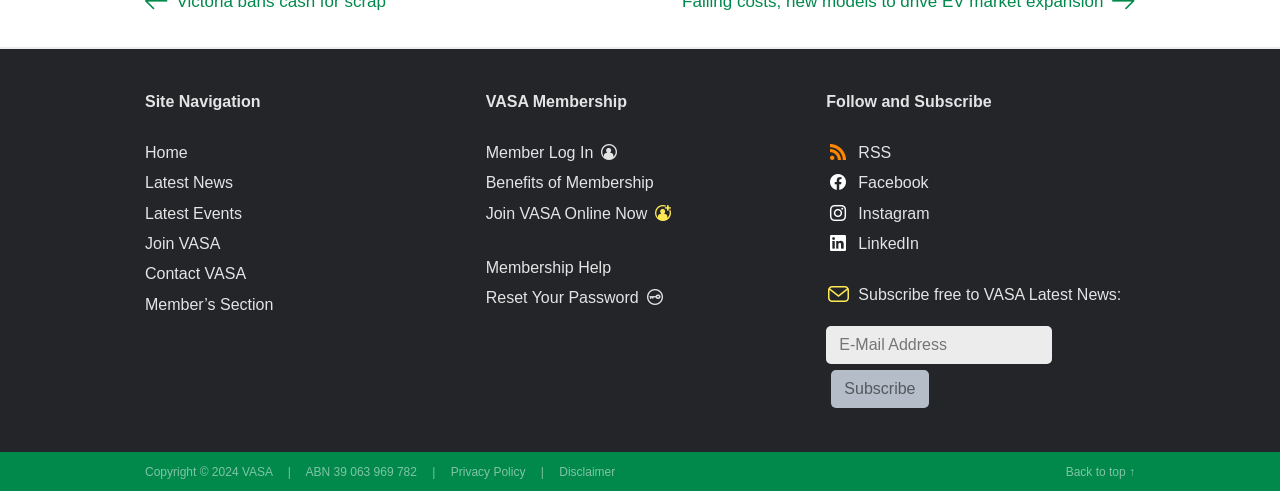By analyzing the image, answer the following question with a detailed response: What is the name of the organization?

The name of the organization can be found in the link 'VASA' at the bottom of the webpage, which is also the title of the webpage.